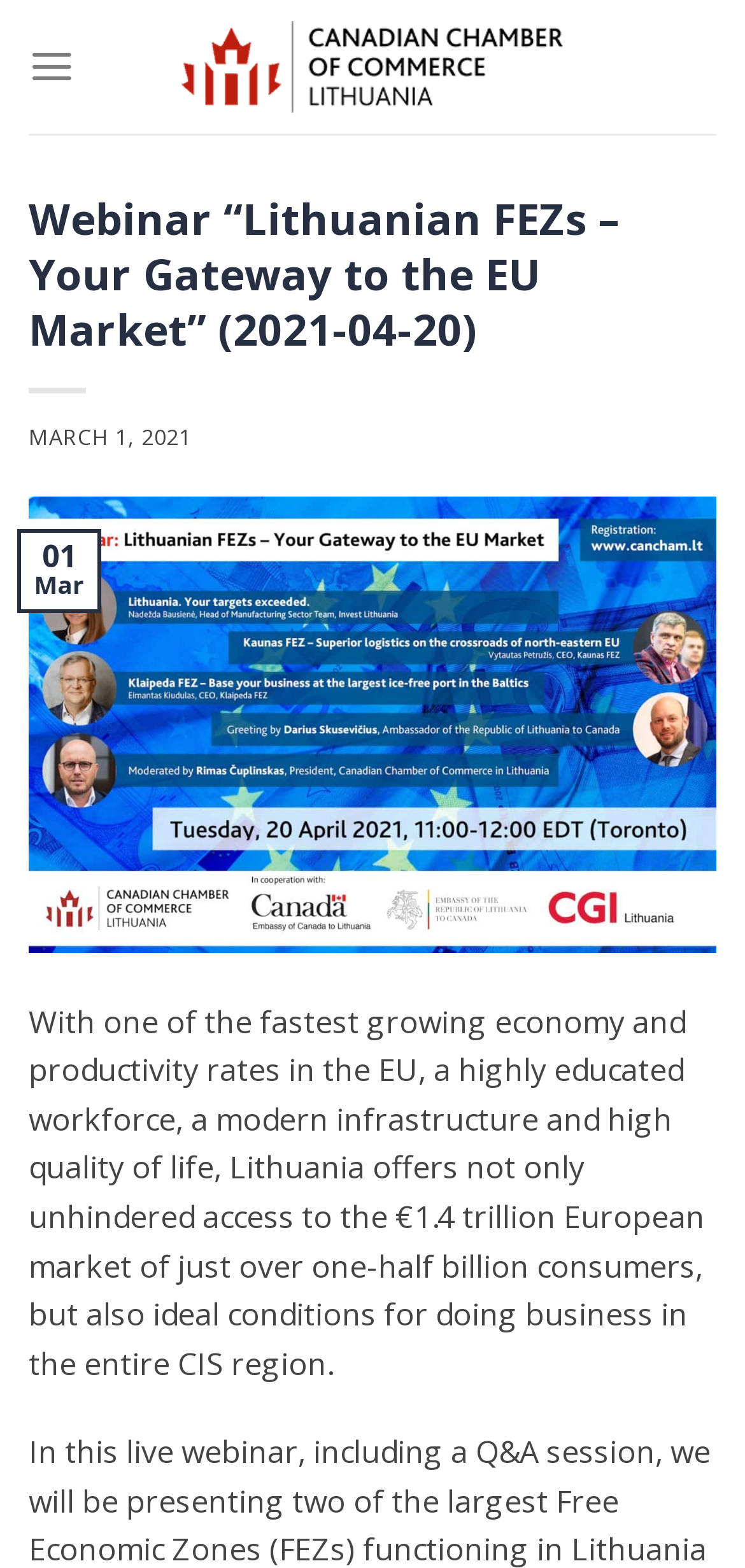When was the webinar held?
Refer to the image and offer an in-depth and detailed answer to the question.

The answer can be found by looking at the time element on the webpage, which says 'MARCH 1, 2021'. This is likely the date when the webinar was held.